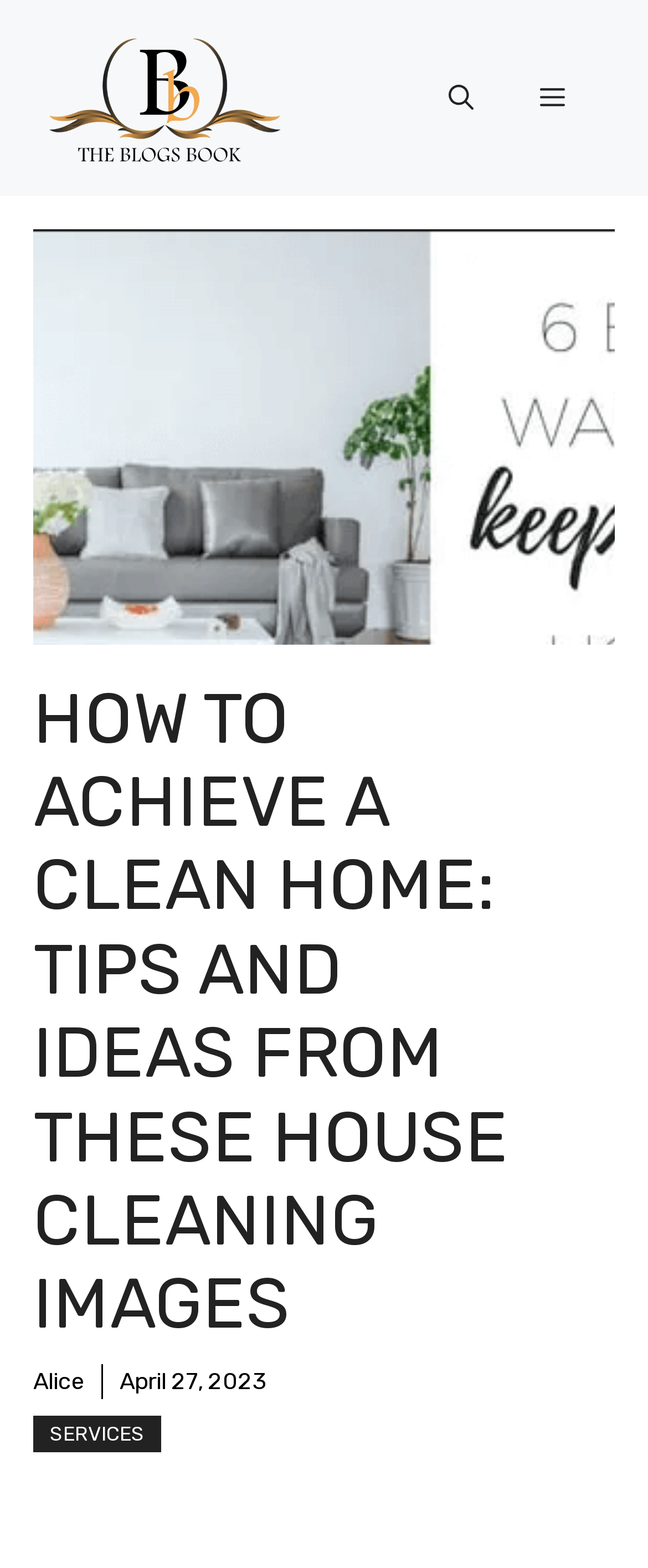Identify the coordinates of the bounding box for the element described below: "alt="The Blogs Book"". Return the coordinates as four float numbers between 0 and 1: [left, top, right, bottom].

[0.077, 0.05, 0.436, 0.071]